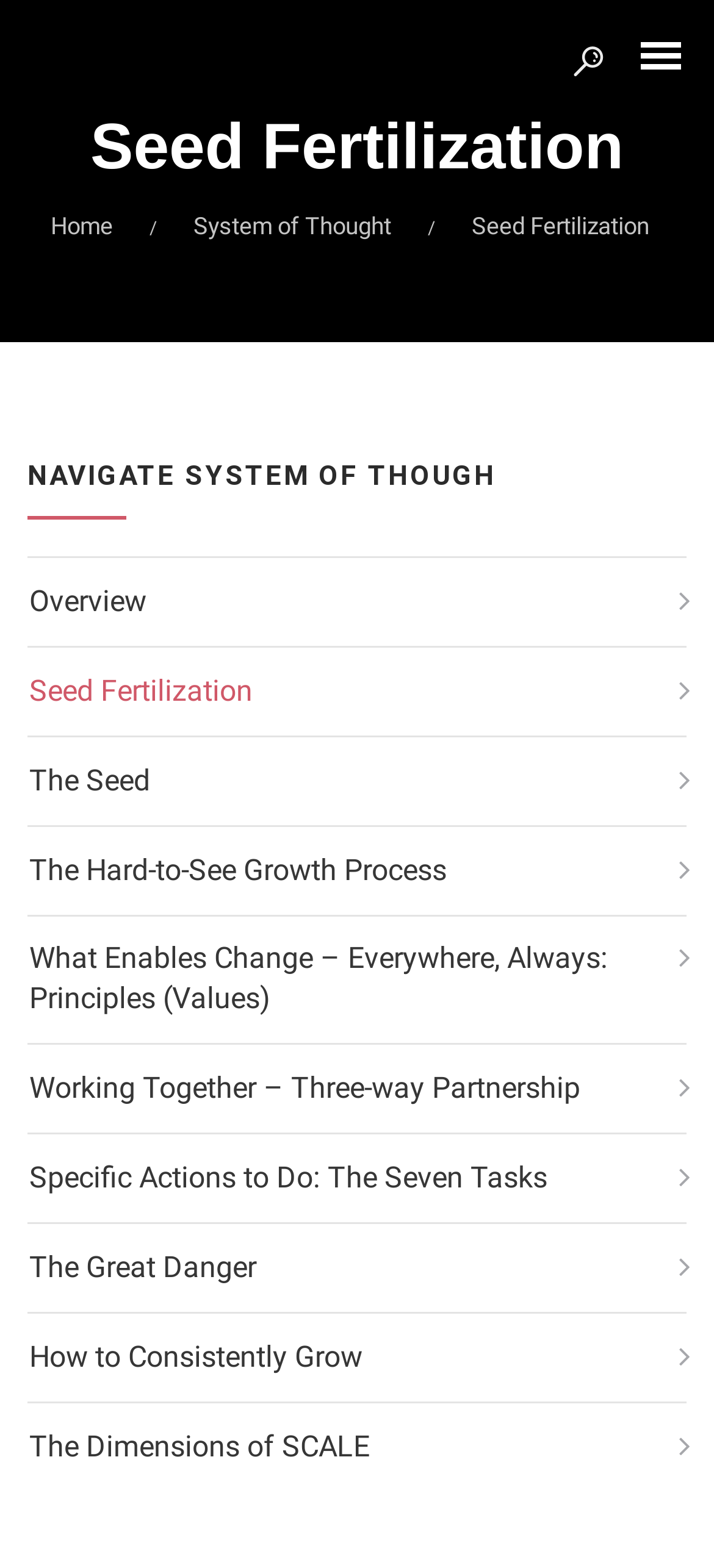What is the second link in the navigation menu?
Look at the image and provide a short answer using one word or a phrase.

All About Energy